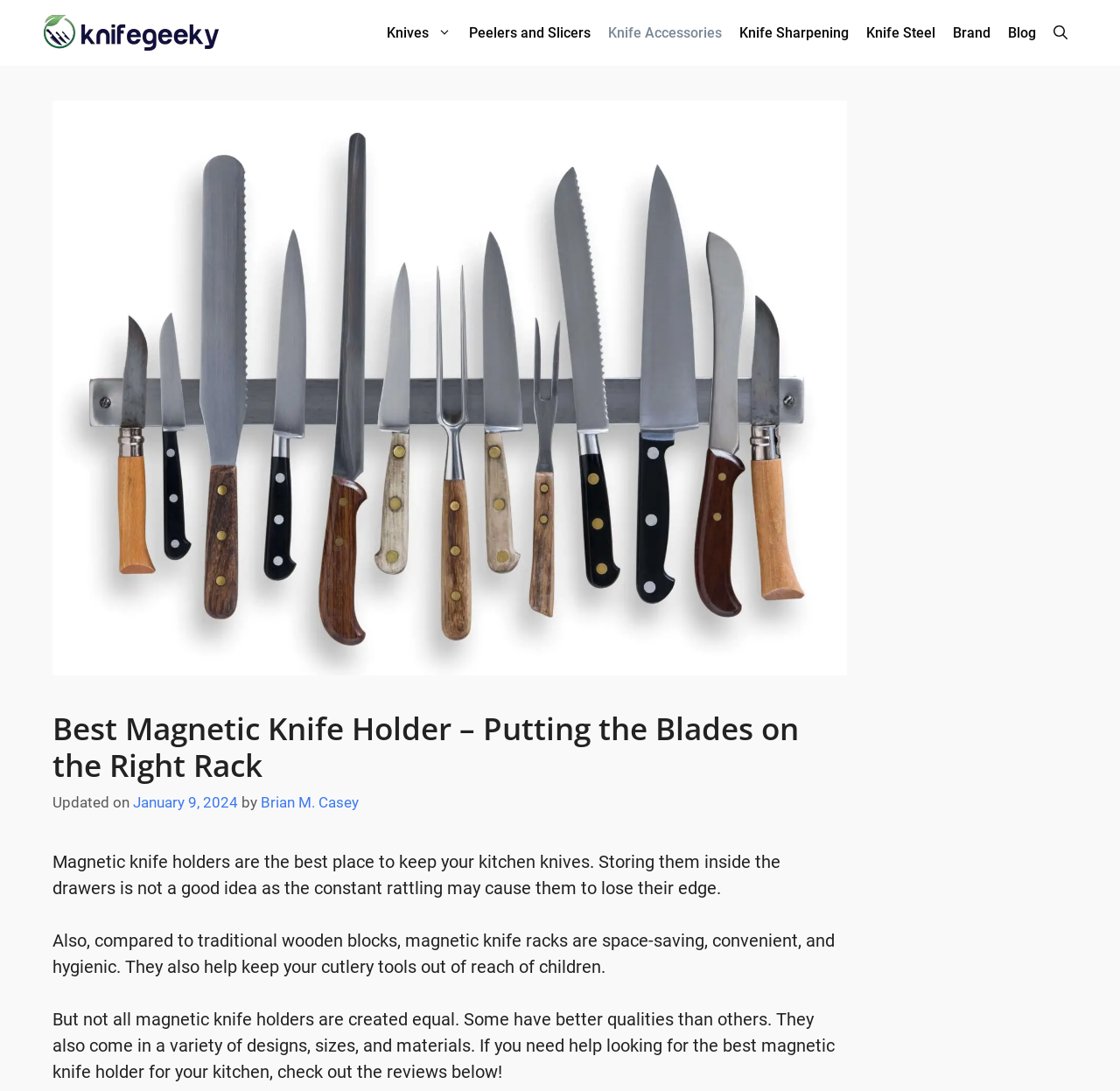What is the purpose of this webpage?
Based on the screenshot, respond with a single word or phrase.

To help find the best magnetic knife holder